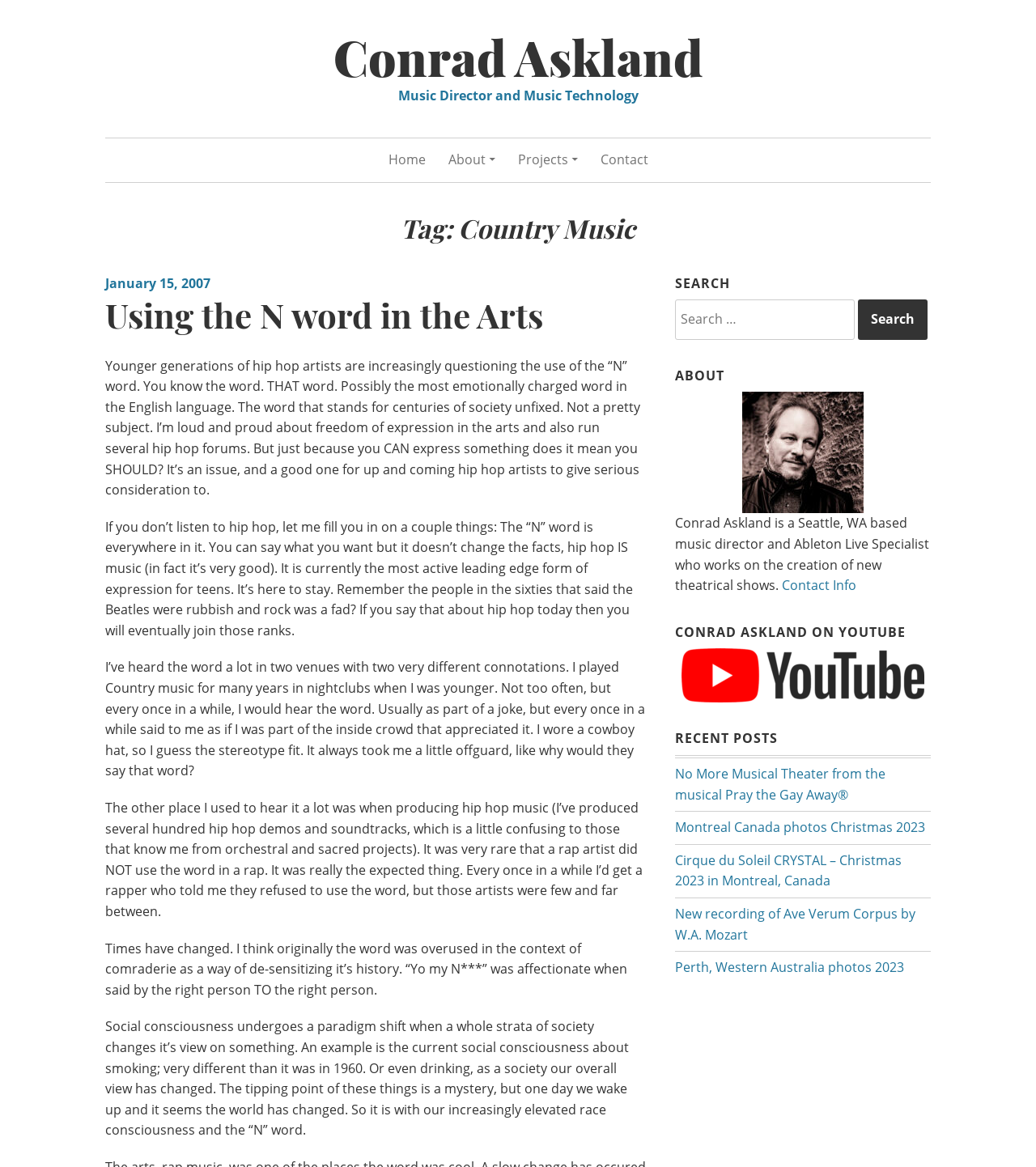Please answer the following question using a single word or phrase: 
What type of music did Conrad Askland used to play in nightclubs?

Country music